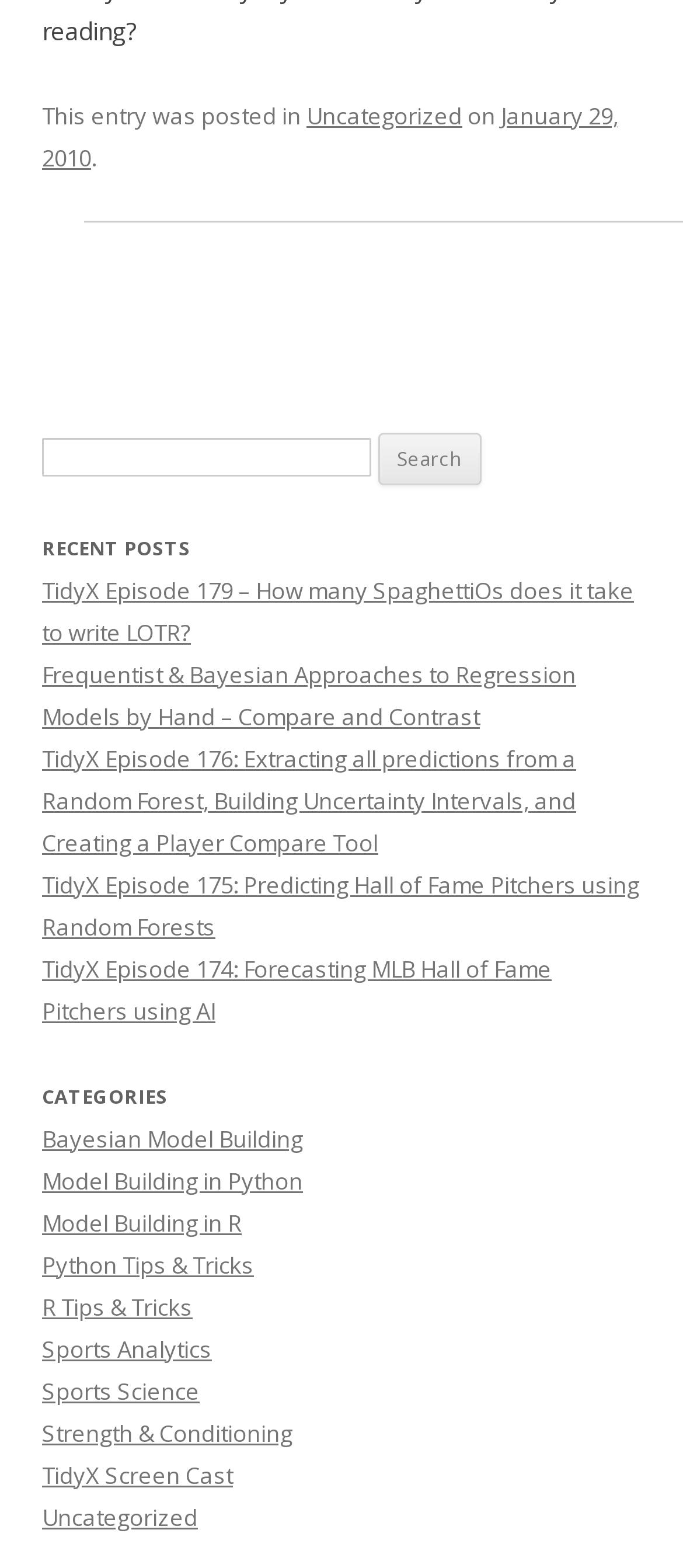What is the text next to the search button?
Please use the visual content to give a single word or phrase answer.

Search